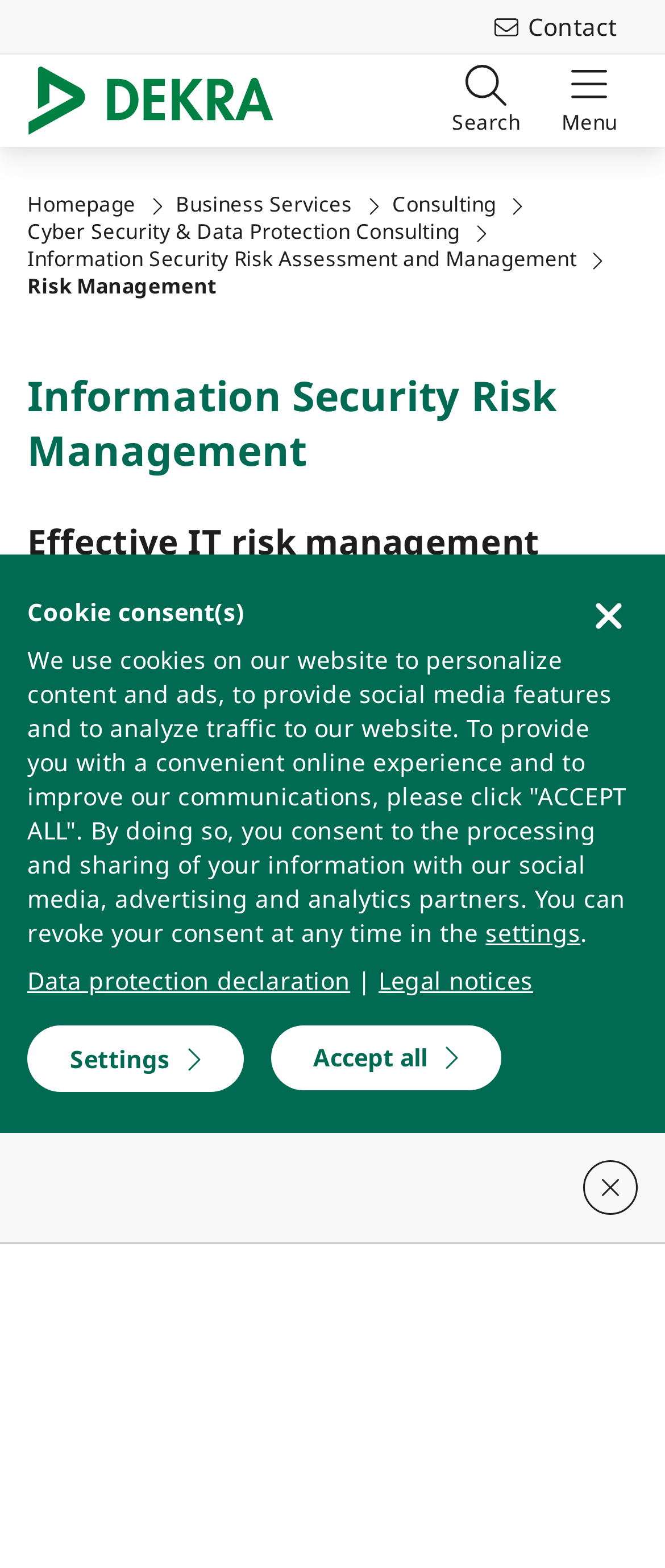Use the information in the screenshot to answer the question comprehensively: What is the topic of the image with the caption 'Battling cybersecurity threats with state-of-the-art IT risk management'?

The image with the caption 'Battling cybersecurity threats with state-of-the-art IT risk management' is located in the section 'Effective IT risk management ready to order', which suggests that the topic of the image is related to cybersecurity threats and IT risk management.